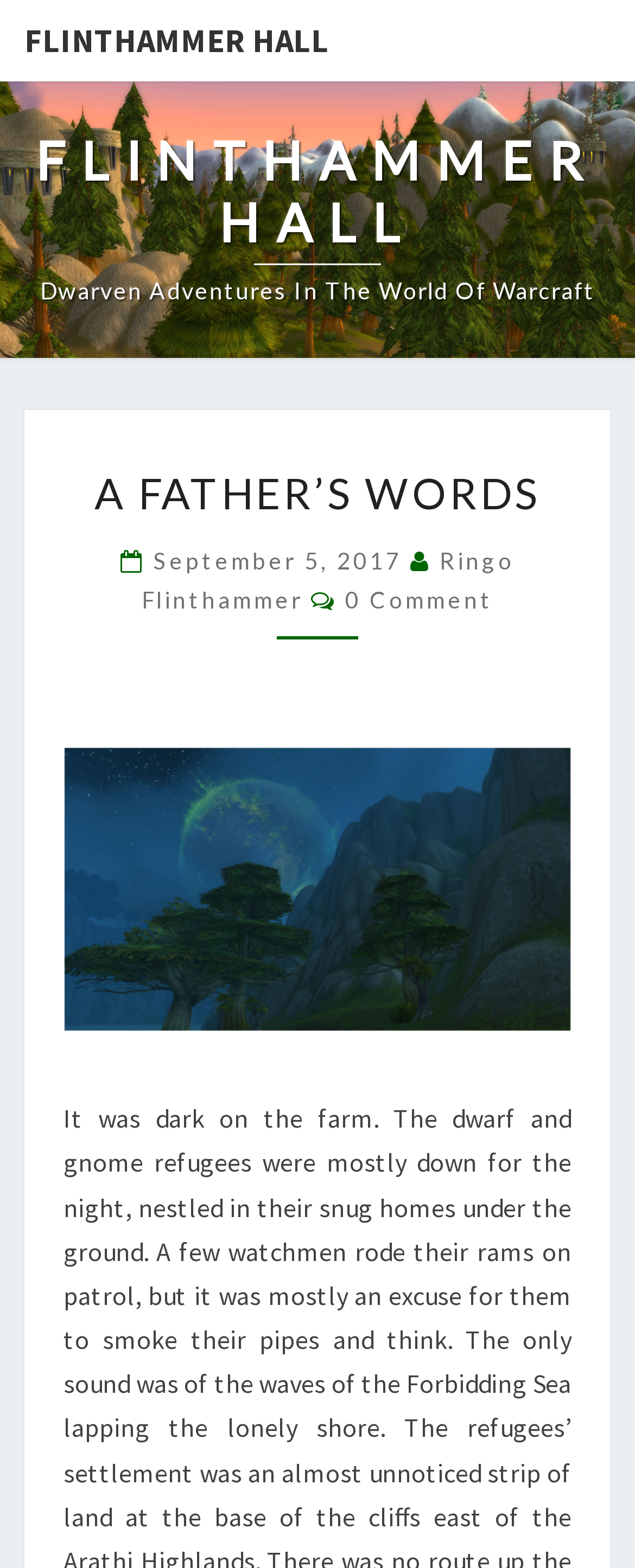What is the date of the article?
We need a detailed and exhaustive answer to the question. Please elaborate.

I found a link with the text 'September 5, 2017' next to the author's name, which suggests that it is the date of the article.